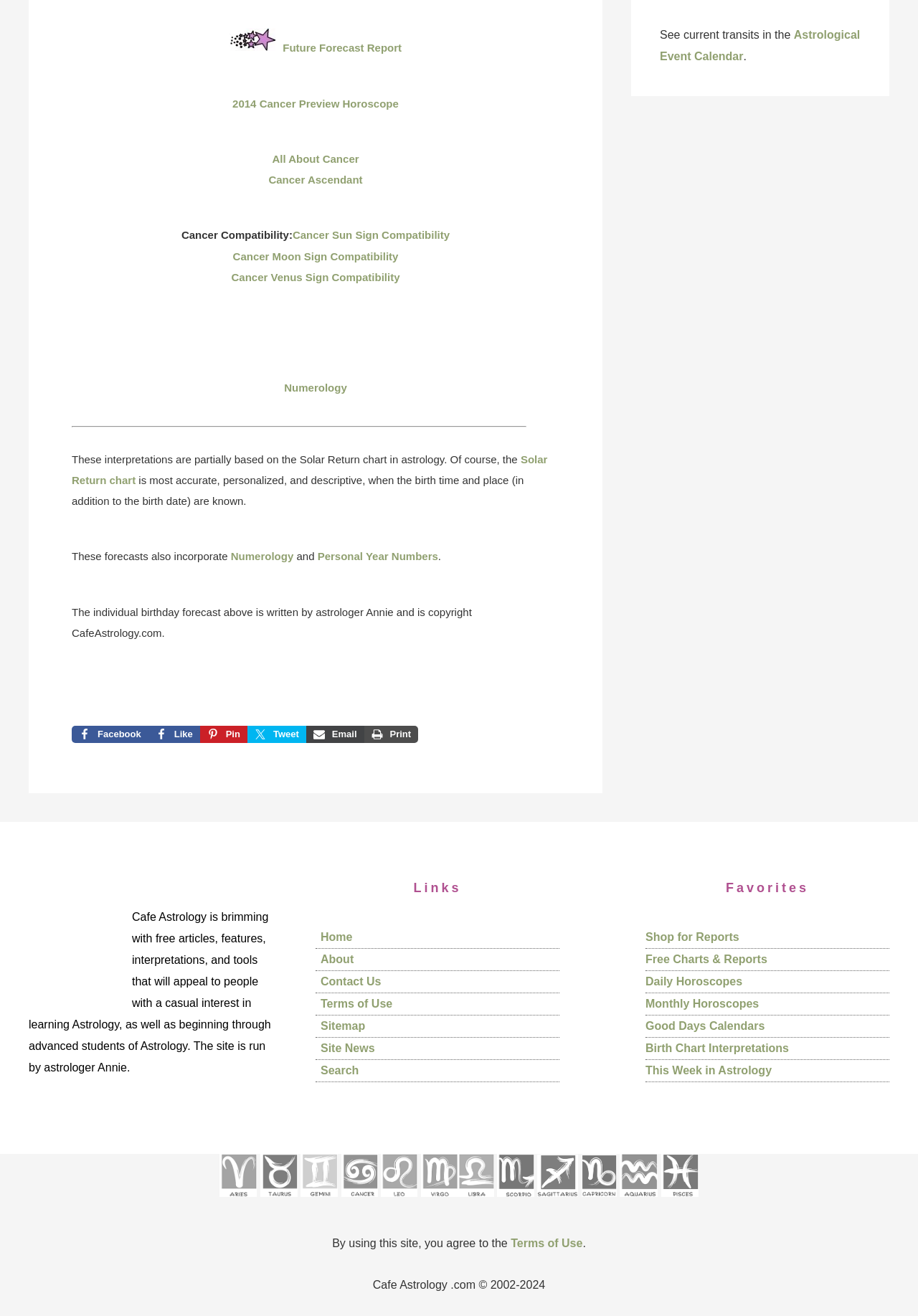Mark the bounding box of the element that matches the following description: "Birth Chart Interpretations".

[0.703, 0.792, 0.859, 0.801]